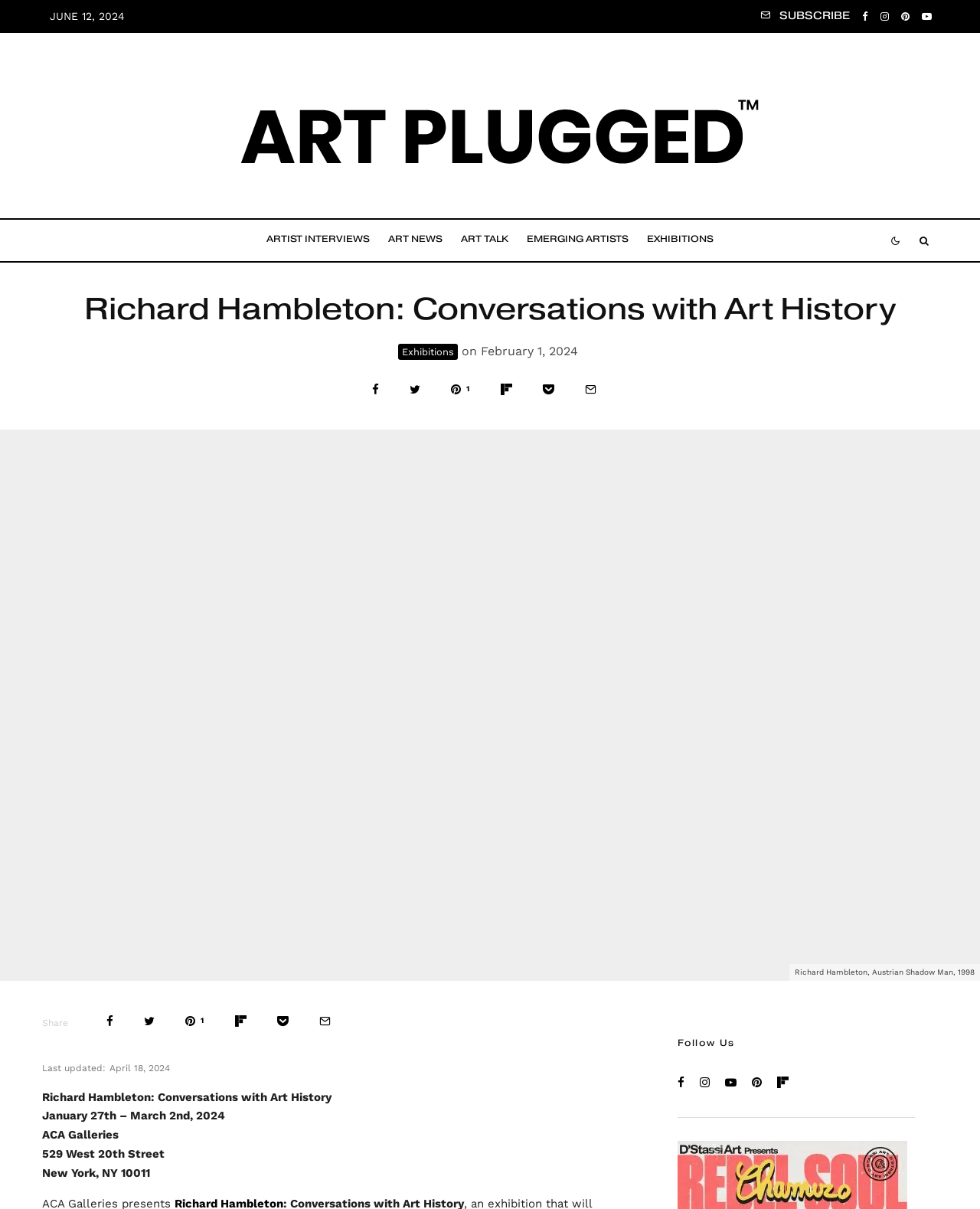What is the last updated date of the webpage?
Based on the image content, provide your answer in one word or a short phrase.

April 18, 2024